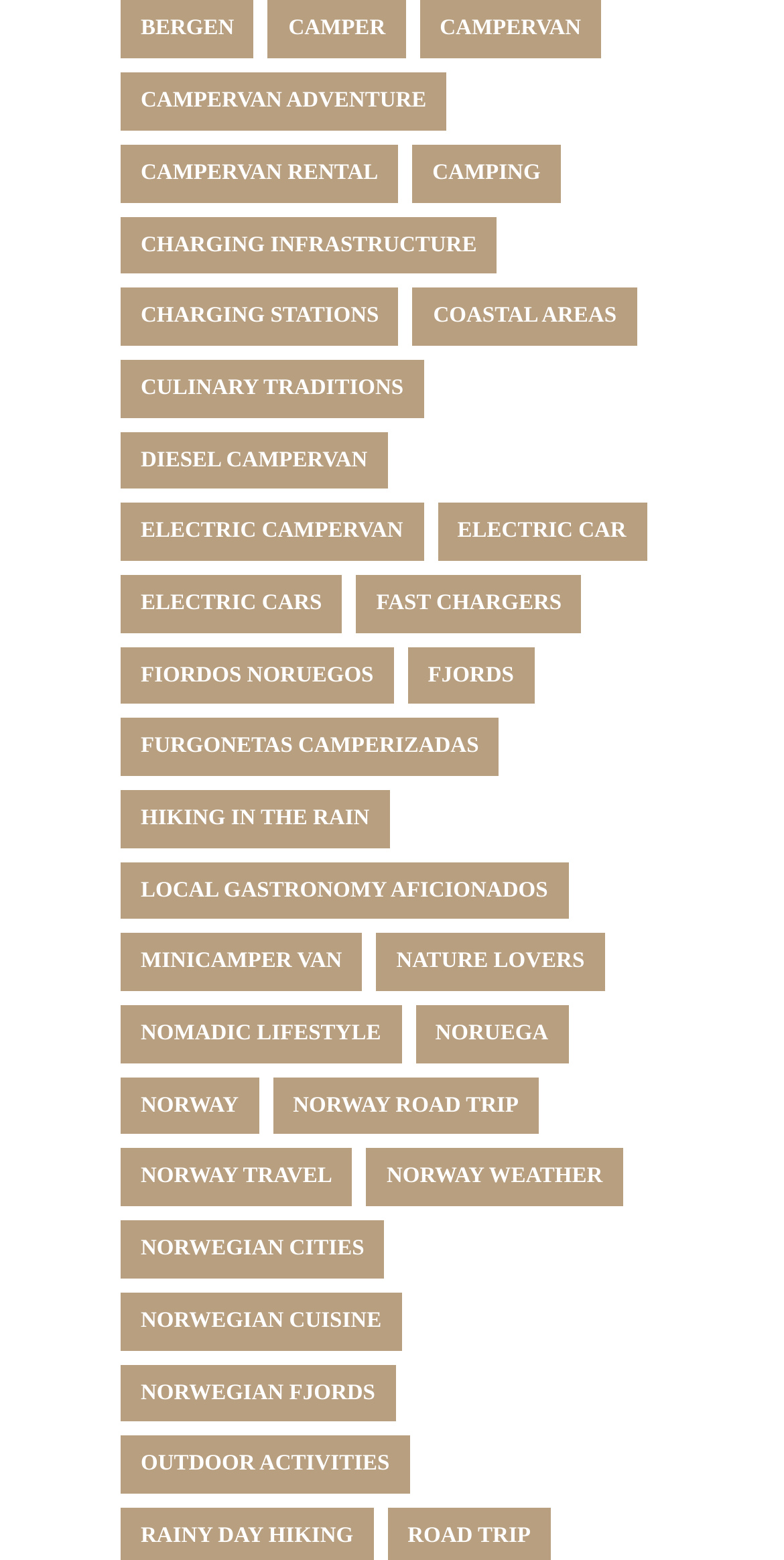Pinpoint the bounding box coordinates of the element to be clicked to execute the instruction: "Learn about Norway travel".

[0.154, 0.736, 0.449, 0.773]